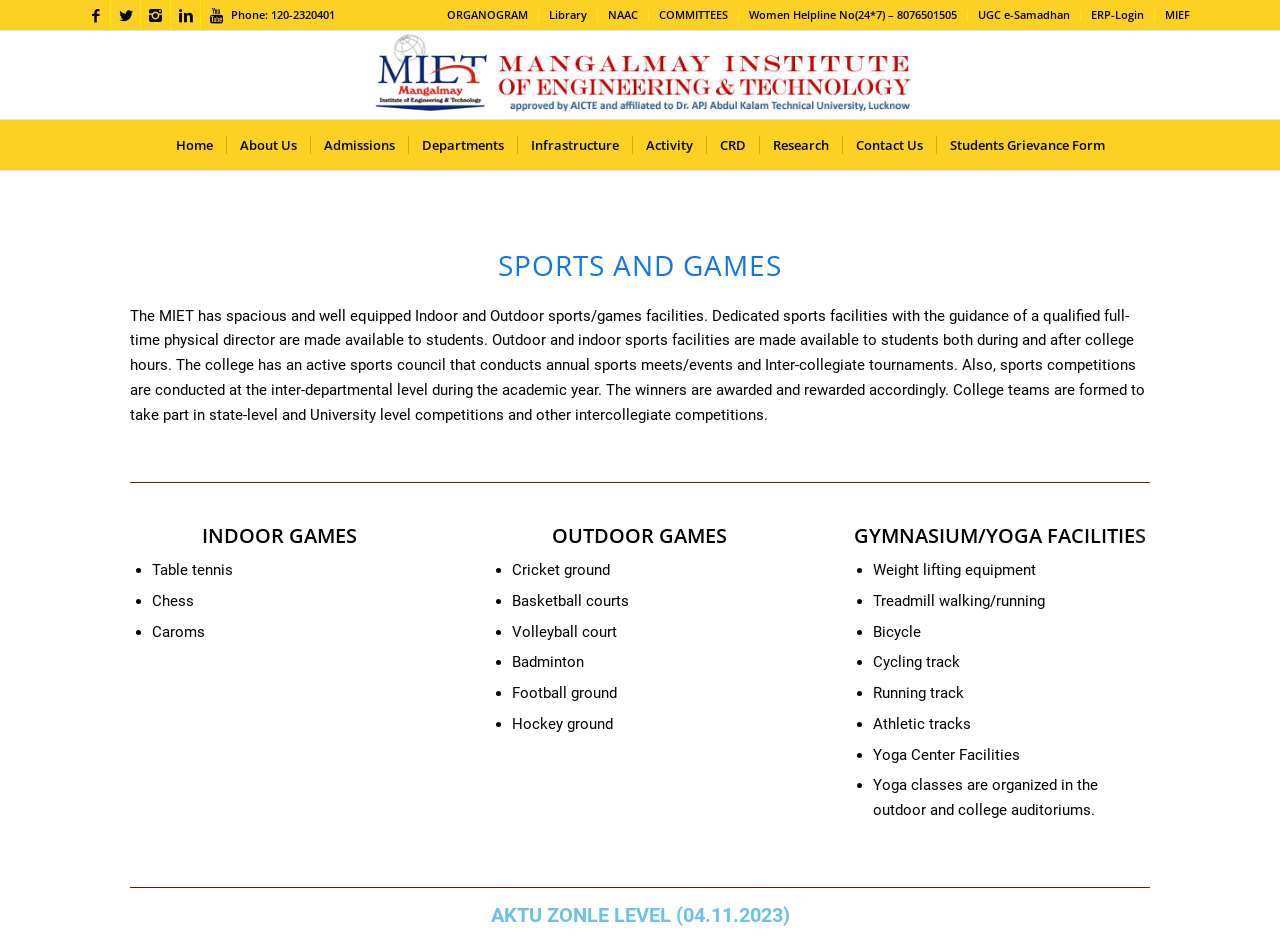Create an elaborate caption that covers all aspects of the webpage.

The webpage is about the Sports and Games facilities at MIET (Meerut Institute of Engineering and Technology). At the top, there are several hidden links represented by icons, followed by a row of visible links to various pages, including Organogram, Library, NAAC, and more.

Below the links, there is a phone number displayed as "Phone: 120-2320401". Next to it, there is a link to MIET with an accompanying image. 

On the left side, there is a vertical menu with links to different sections of the website, including Home, About Us, Admissions, Departments, Infrastructure, Activity, CRD, Research, and Contact Us.

The main content of the page is divided into three sections: Sports and Games, Indoor Games, and Outdoor Games. The Sports and Games section provides an overview of the facilities available, including dedicated sports facilities, guidance from a qualified physical director, and annual sports meets and inter-collegiate tournaments.

The Indoor Games section lists the facilities available, including Table Tennis, Chess, and Caroms. The Outdoor Games section lists the facilities available, including Cricket ground, Basketball courts, Volleyball court, Badminton, Football ground, and Hockey ground.

Below the Outdoor Games section, there is a section on Gymnasium/Yoga Facilities, which lists the equipment and facilities available, including Weight lifting equipment, Treadmill walking/running, Bicycle, Cycling track, Running track, Athletic tracks, and Yoga Center Facilities.

At the bottom of the page, there is a heading "AKTU ZONLE LEVEL (04.11.2023)" which appears to be an event or announcement related to the university.